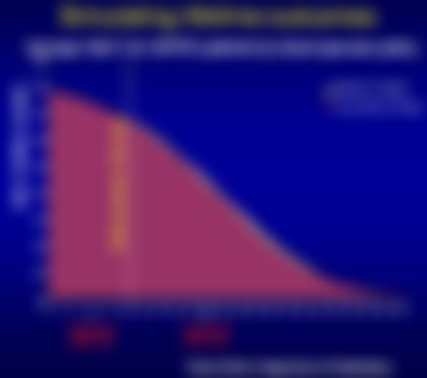Elaborate on all the features and components visible in the image.

The image presents a graphical representation of the Quality Adjusted Life Years (QALYs) over time as modeled for patients with diabetes. It visually illustrates how health outcomes can vary based on different risk parameters associated with diabetes management. The curve on the chart likely indicates the diminishing returns of interventions on QALYs over time, showcasing the impact of estimated complications and interventions on the overall quality of life for patients. This analysis is essential in understanding the long-term health benefits of managing diabetes effectively. The chart emphasizes the importance of risk factors such as age, sex, and treatment adherence in predicting health outcomes, contributing to economic evaluations of diabetes interventions and technologies.